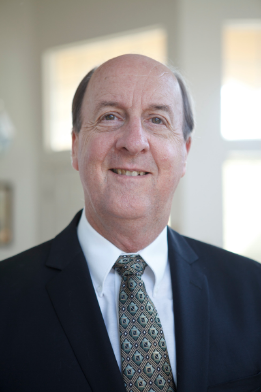Answer the question below in one word or phrase:
What is the background setting?

Indoor setting